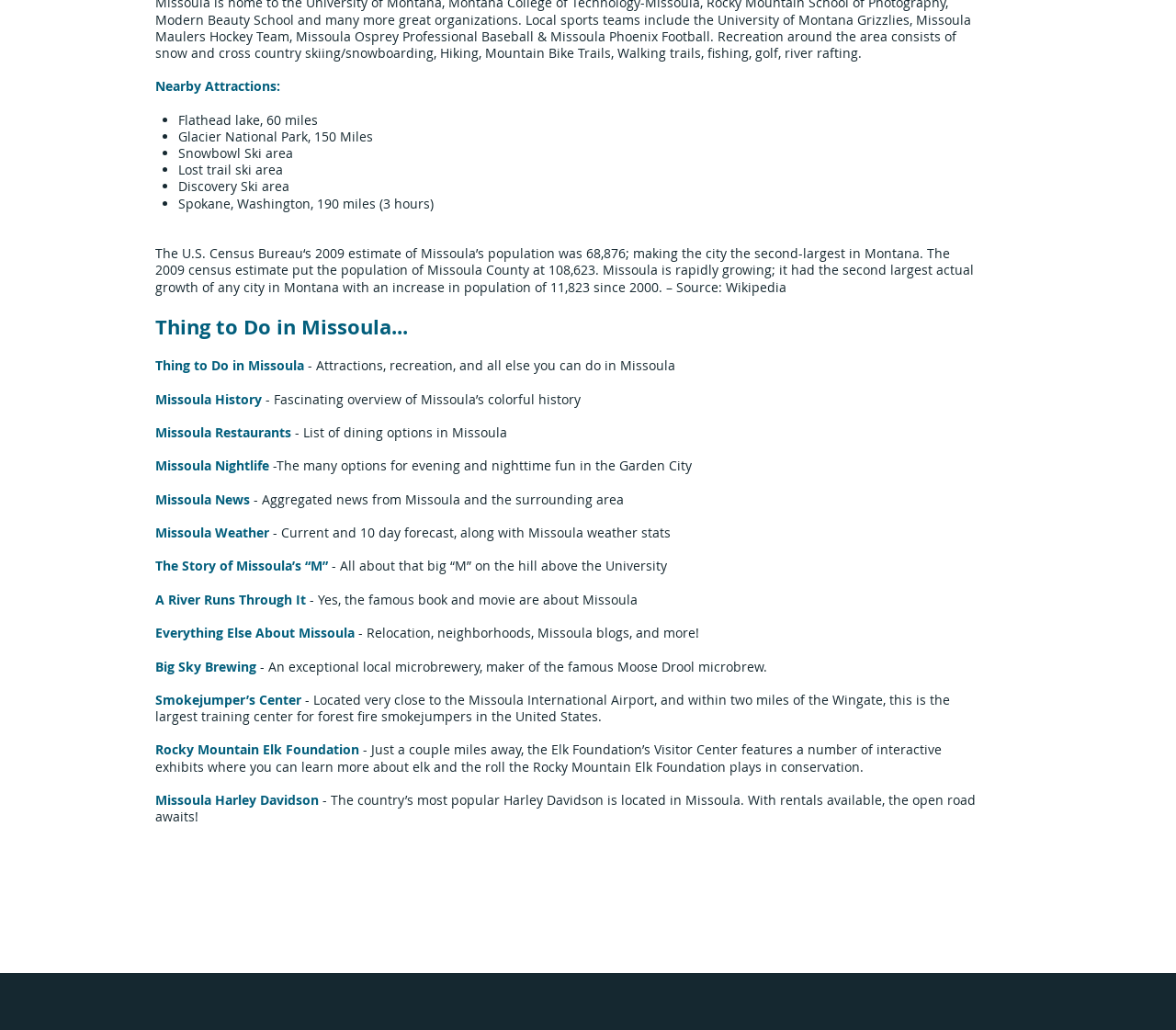Calculate the bounding box coordinates for the UI element based on the following description: "Home". Ensure the coordinates are four float numbers between 0 and 1, i.e., [left, top, right, bottom].

[0.114, 0.954, 0.195, 0.969]